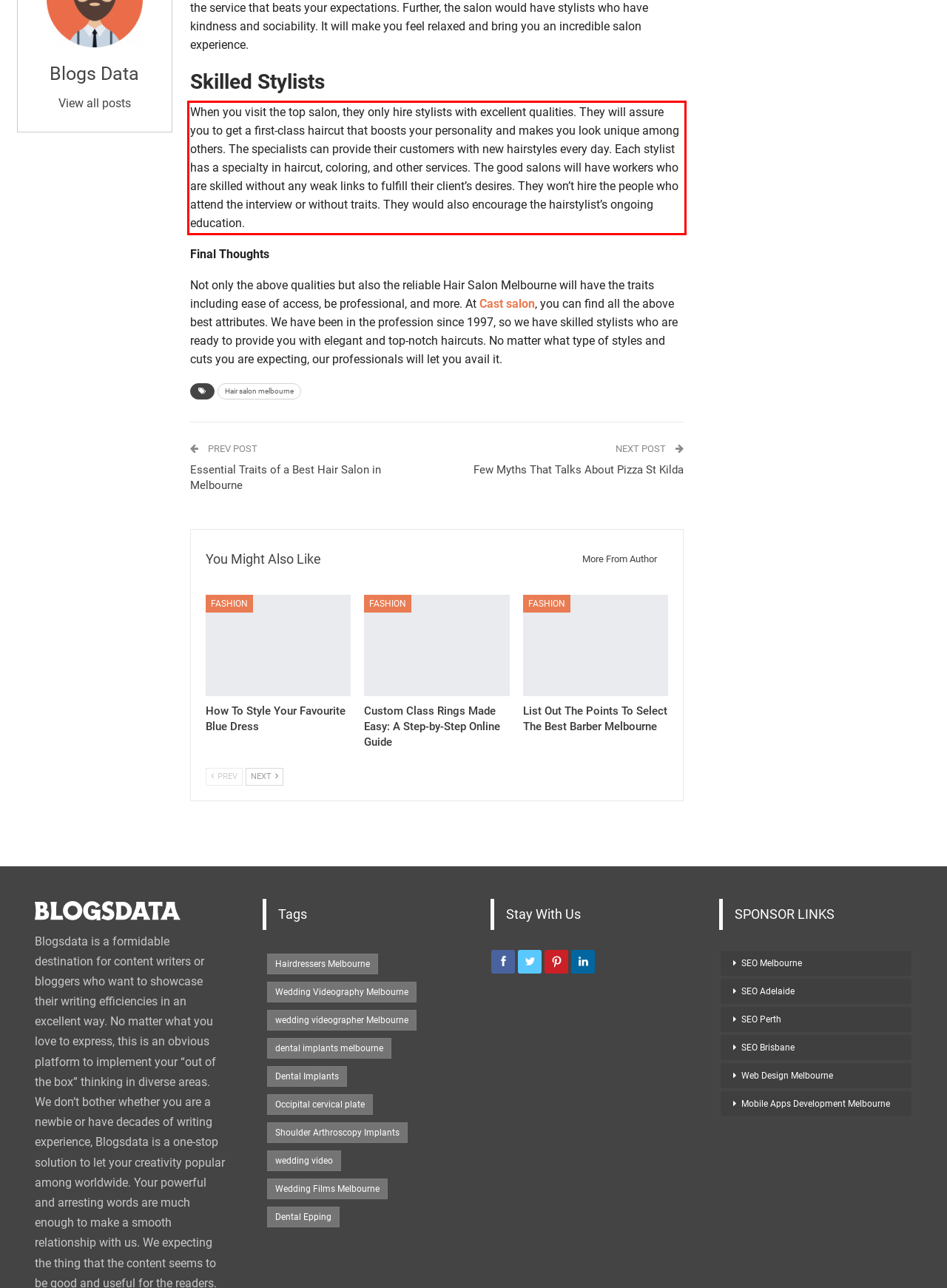Please analyze the screenshot of a webpage and extract the text content within the red bounding box using OCR.

When you visit the top salon, they only hire stylists with excellent qualities. They will assure you to get a first-class haircut that boosts your personality and makes you look unique among others. The specialists can provide their customers with new hairstyles every day. Each stylist has a specialty in haircut, coloring, and other services. The good salons will have workers who are skilled without any weak links to fulfill their client’s desires. They won’t hire the people who attend the interview or without traits. They would also encourage the hairstylist’s ongoing education.